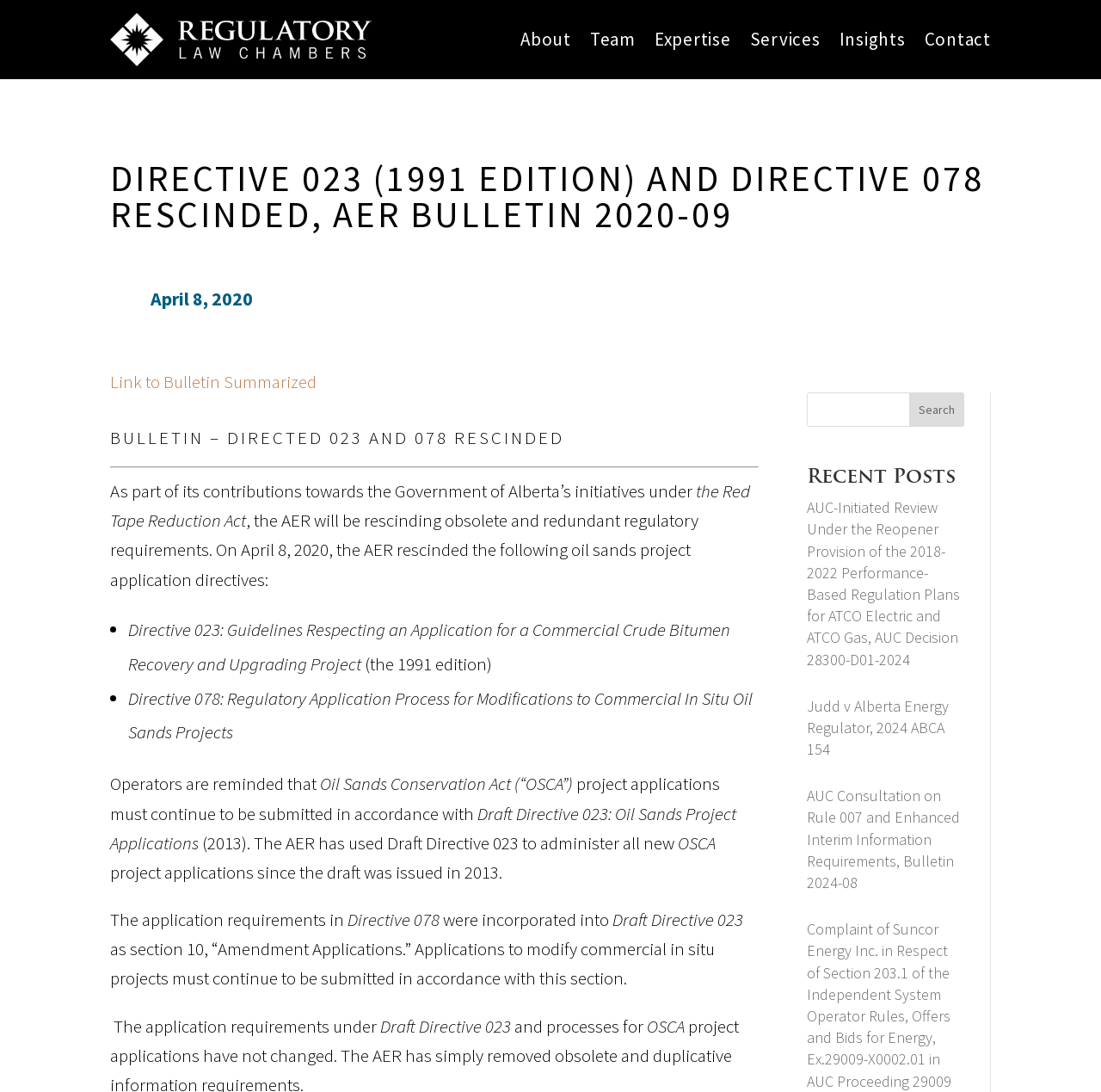What is the primary heading on this webpage?

DIRECTIVE 023 (1991 EDITION) AND DIRECTIVE 078 RESCINDED, AER BULLETIN 2020-09